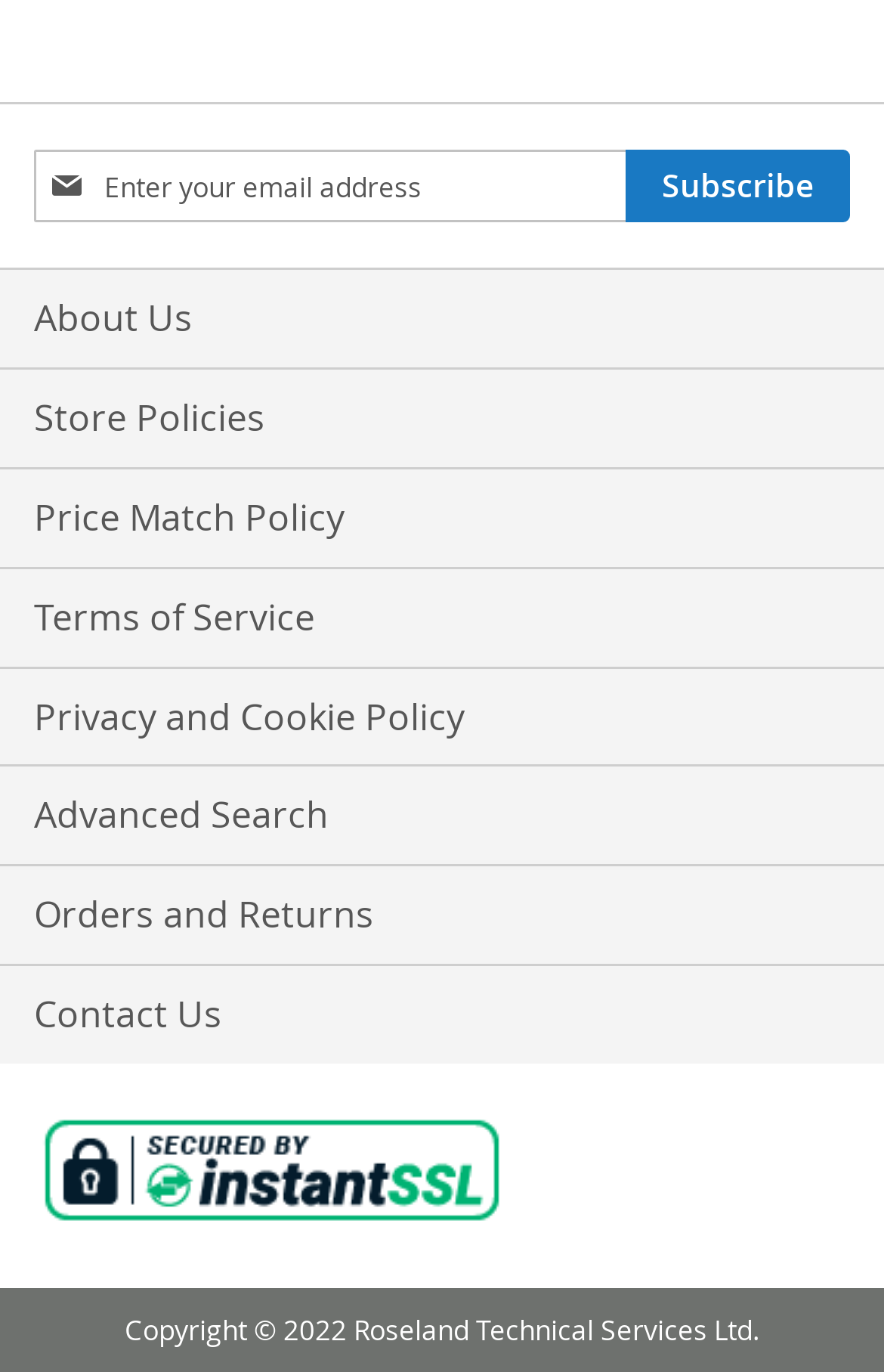Locate and provide the bounding box coordinates for the HTML element that matches this description: "Price Match Policy".

[0.038, 0.342, 0.962, 0.413]